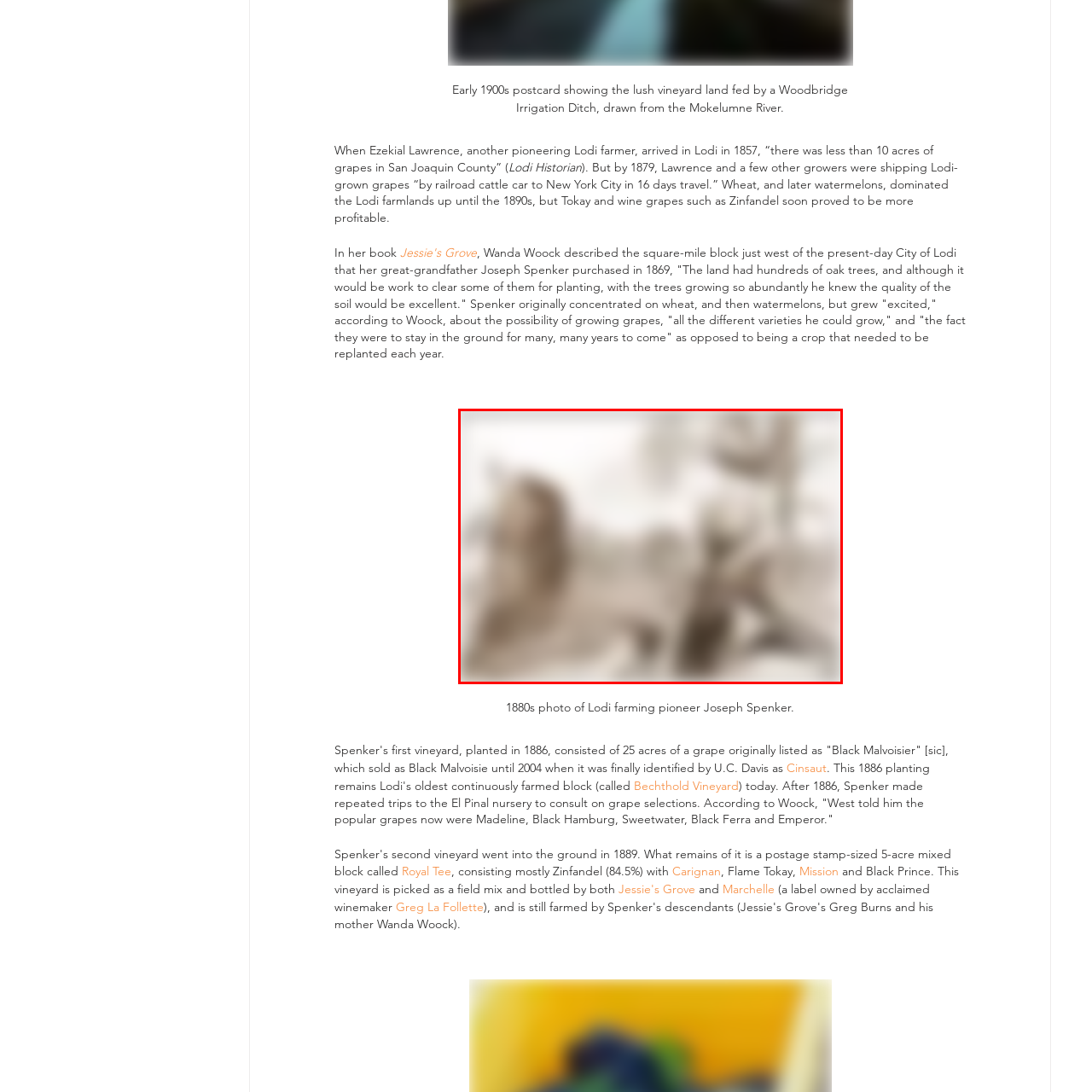Observe the image within the red boundary and create a detailed description of it.

This historic photograph from the 1880s features Joseph Spenker, a pioneering farmer in Lodi, California, who played a significant role in the region's agricultural development. Arriving in 1869, Spenker initially focused on crops like wheat and watermelons before transitioning to viticulture. He cultivated his first vineyard in 1886, which consisted of 25 acres planted with a grape variety initially listed as "Black Malvoisier." The soil quality in his area, enriched by the abundant oak trees that once covered it, proved excellent for growing grapes, contributing to the rise of the wine industry in Lodi. This image underscores the agricultural legacy of Spenker and highlights the early days of farming in the San Joaquin Valley.